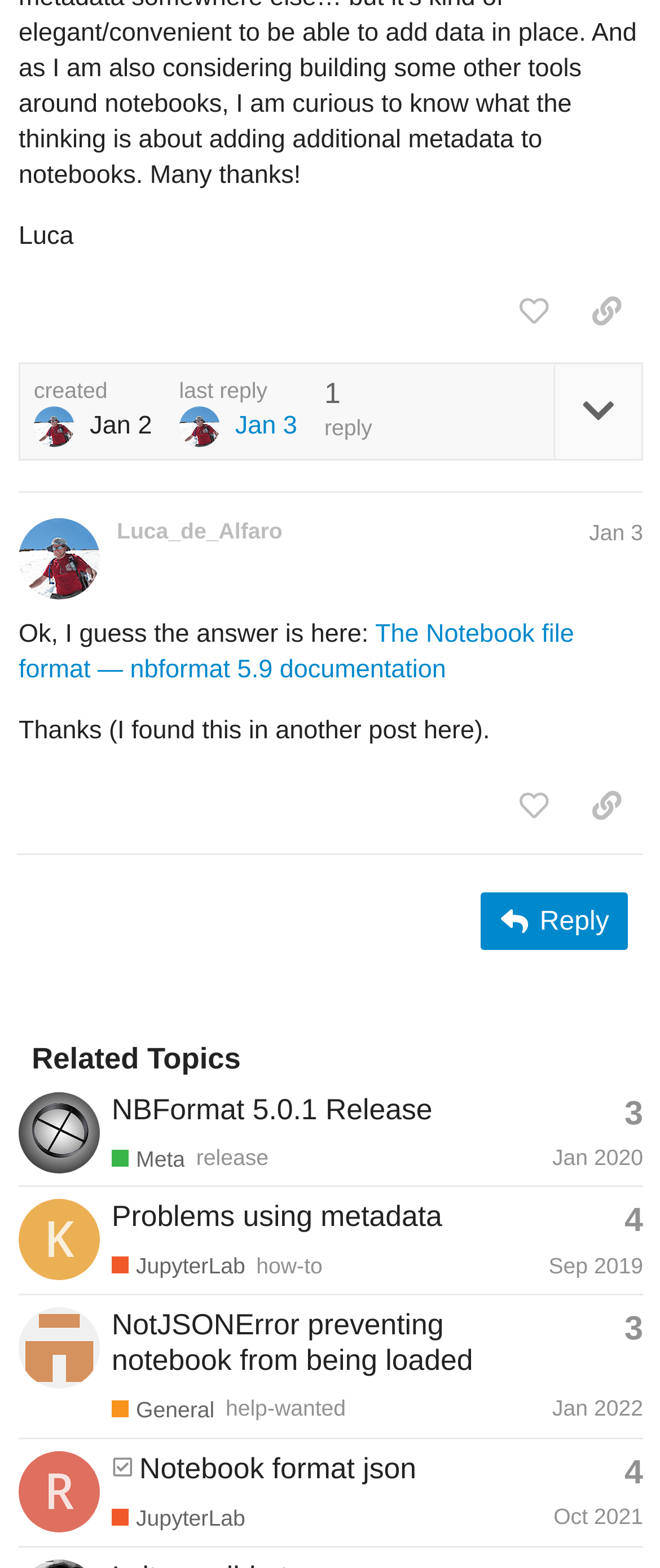Calculate the bounding box coordinates of the UI element given the description: "NBFormat 5.0.1 Release".

[0.169, 0.696, 0.655, 0.718]